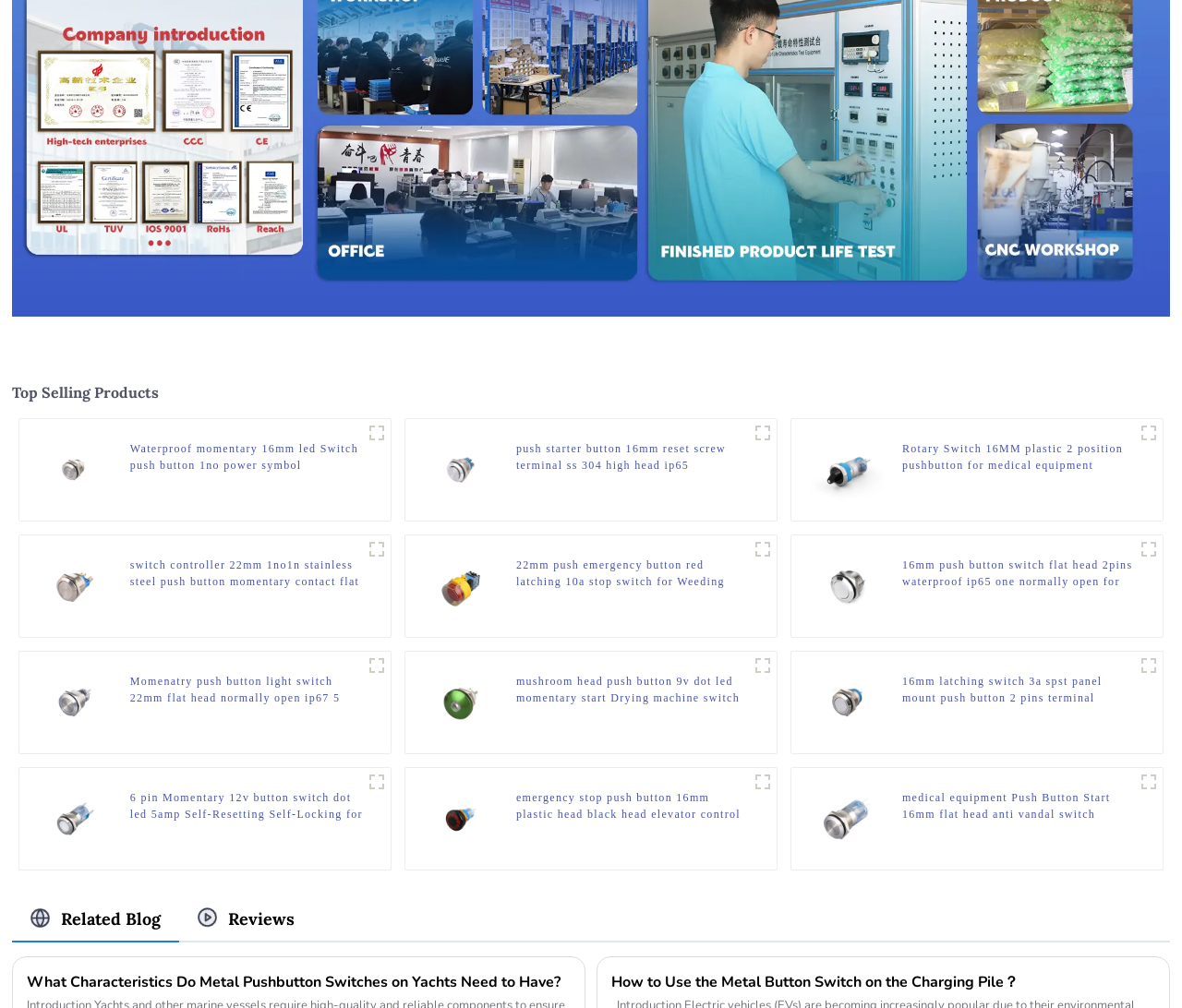Please identify the bounding box coordinates of the area I need to click to accomplish the following instruction: "View information about Momenatry push button light switch 22mm flat head normally open ip67 5 pins stainless steel".

[0.11, 0.668, 0.307, 0.701]